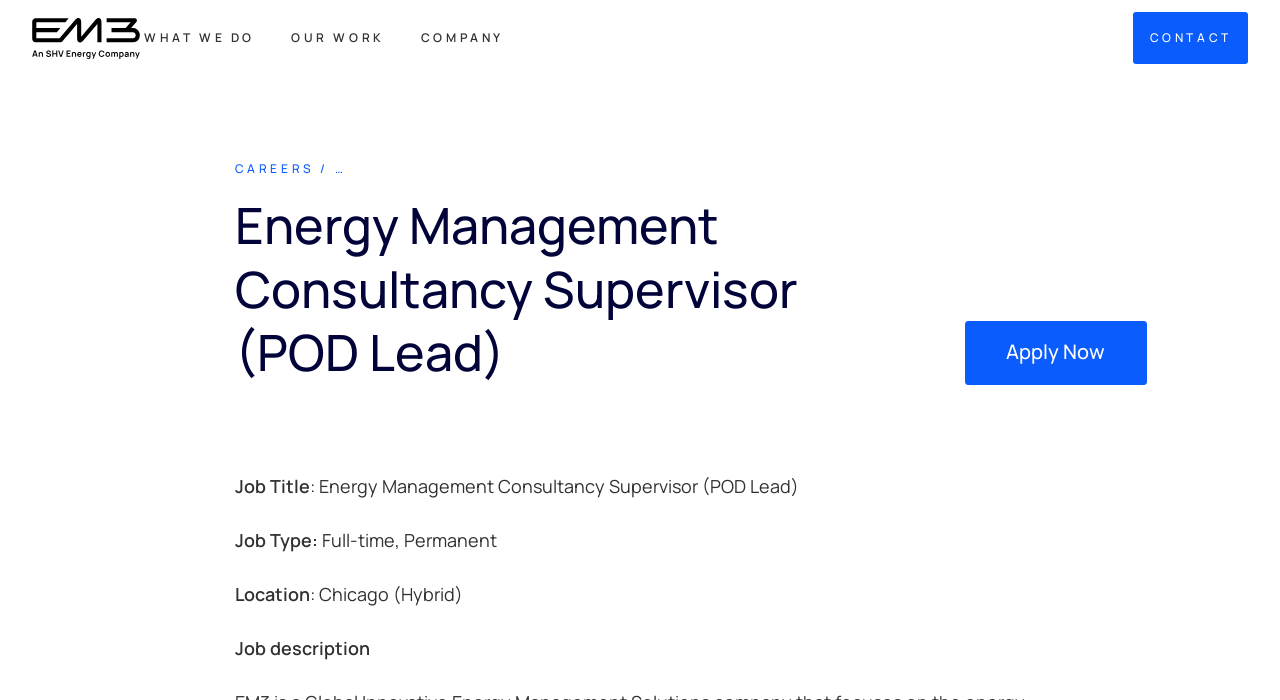What is the primary action that can be taken on this webpage? Analyze the screenshot and reply with just one word or a short phrase.

Apply Now